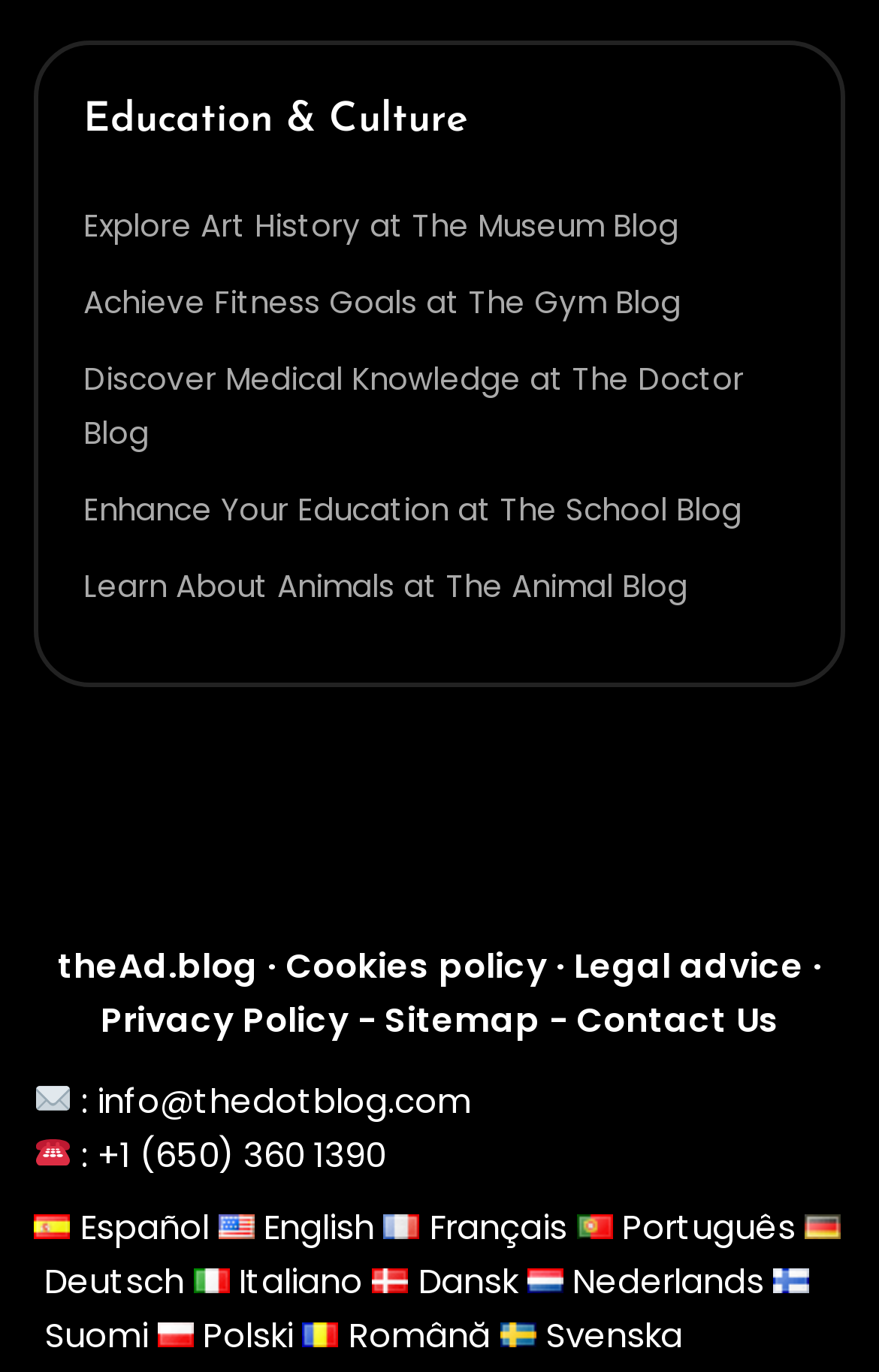Please mark the bounding box coordinates of the area that should be clicked to carry out the instruction: "view the company logo".

None